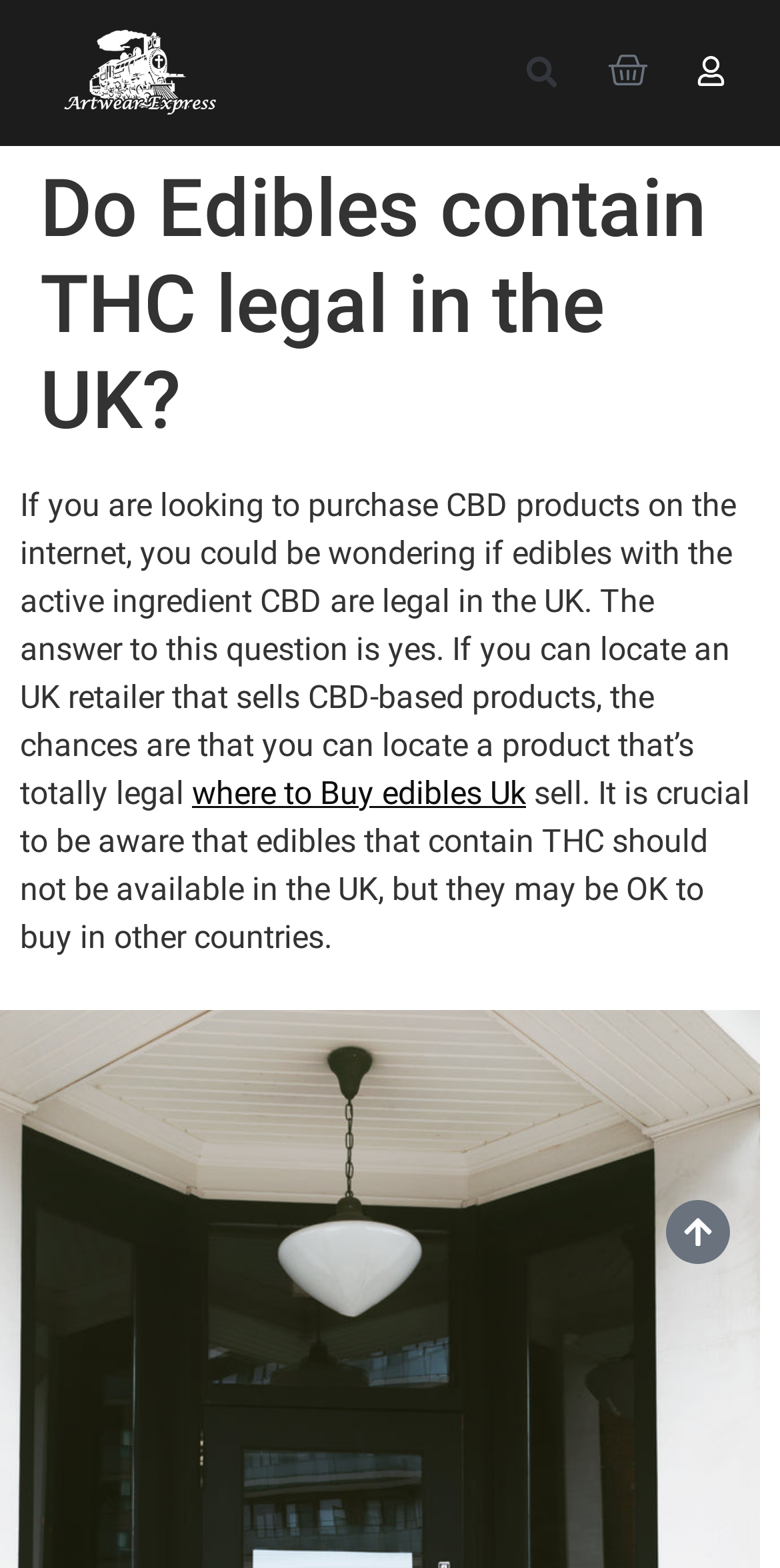Answer the following query with a single word or phrase:
Can you find a product that's totally legal in the UK?

Yes